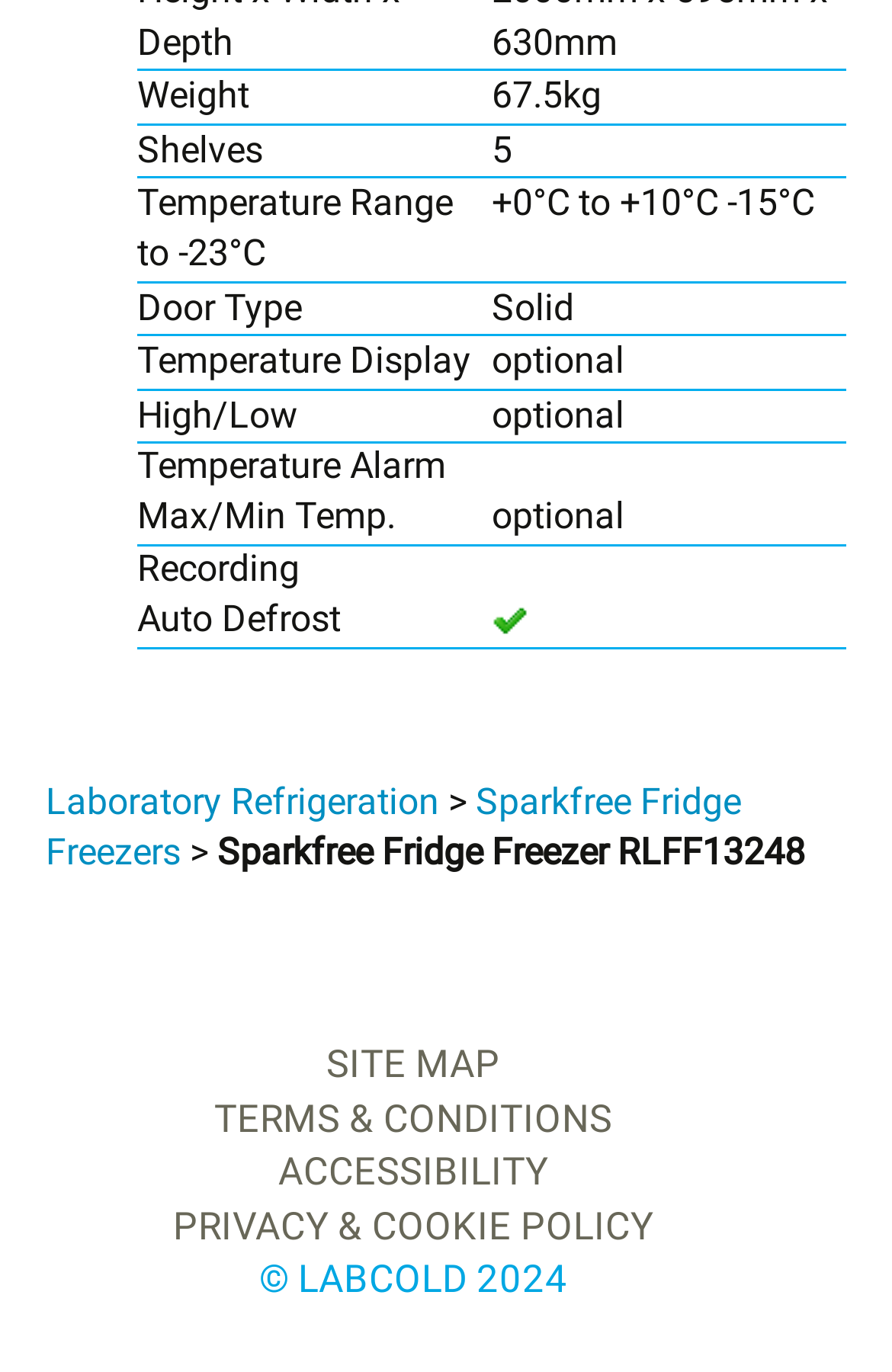Please answer the following question using a single word or phrase: 
What is the name of the product?

Sparkfree Fridge Freezer RLFF13248